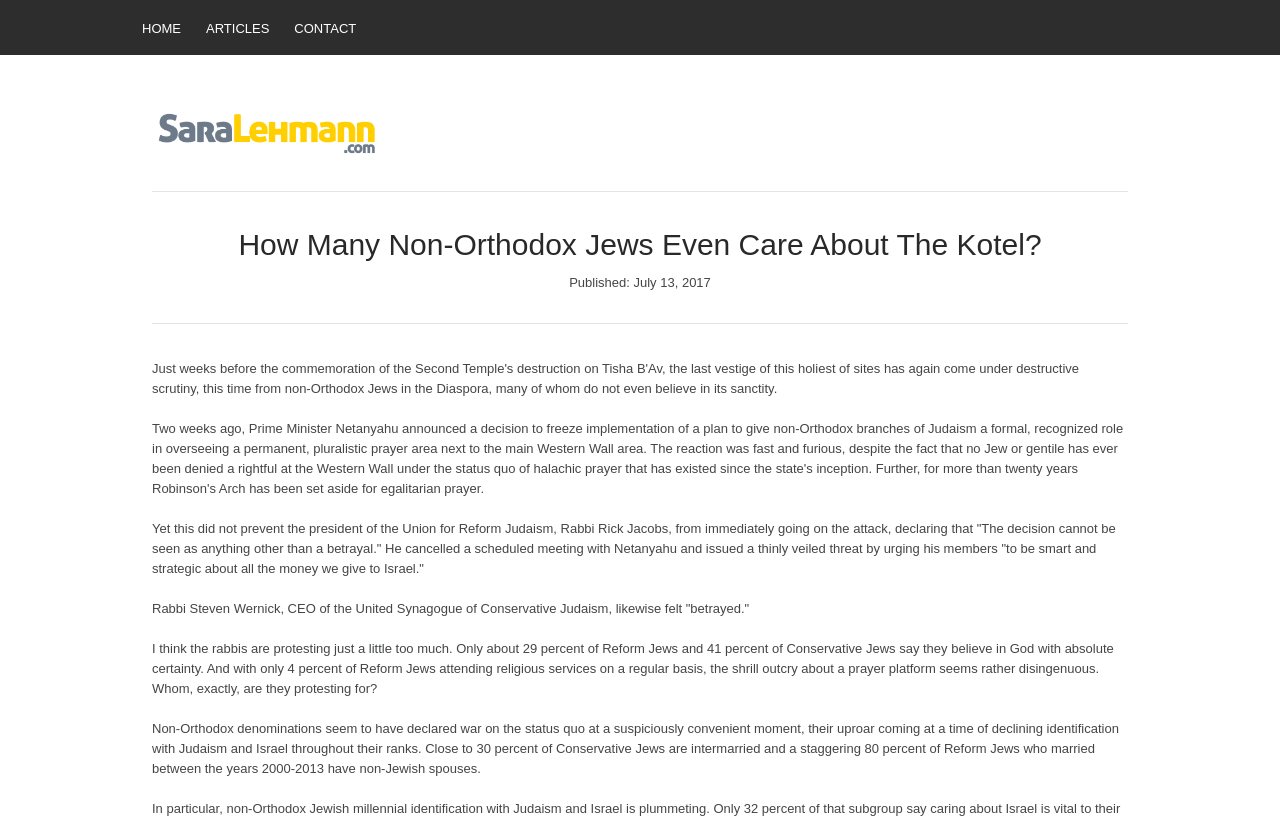What is the percentage of Conservative Jews who are intermarried?
Using the image, elaborate on the answer with as much detail as possible.

The article states that 'Close to 30 percent of Conservative Jews are intermarried', which indicates that nearly one-third of Conservative Jews are married to non-Jews.